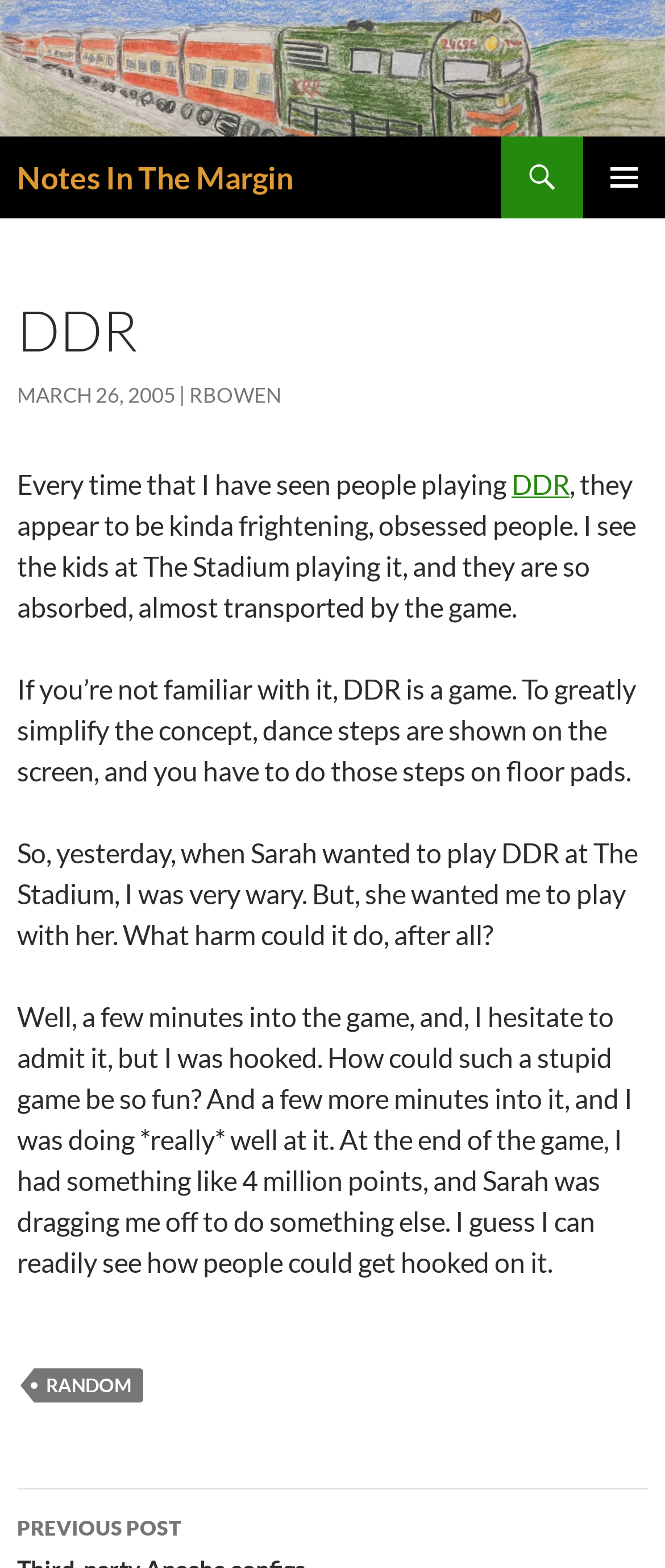What is the author's initial impression of people playing DDR?
Using the image, respond with a single word or phrase.

Frightening, obsessed